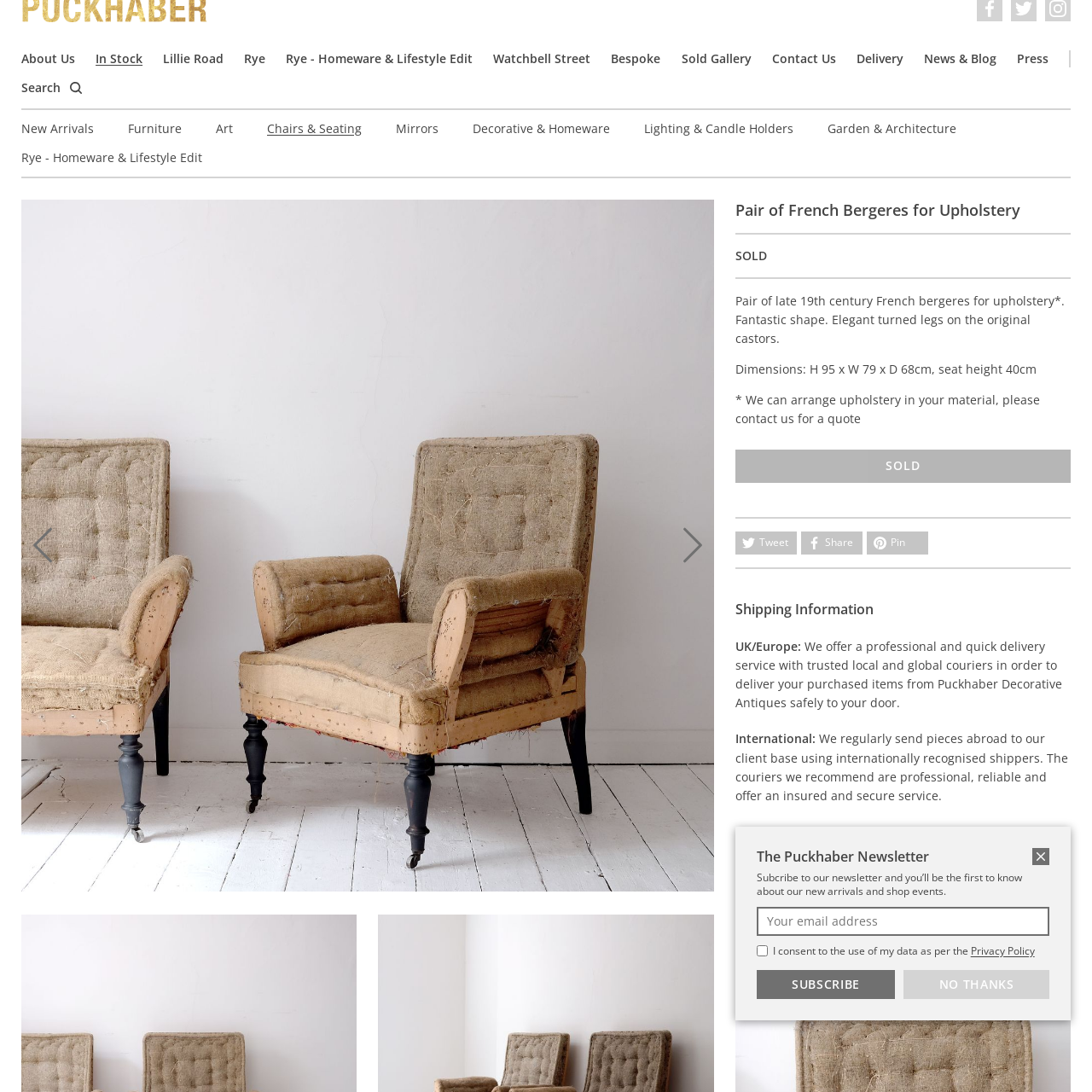Study the image surrounded by the red bounding box and respond as thoroughly as possible to the following question, using the image for reference: What is the width of each chair?

The caption provides the dimensions of the chair, including the width, which is approximately 79 cm.